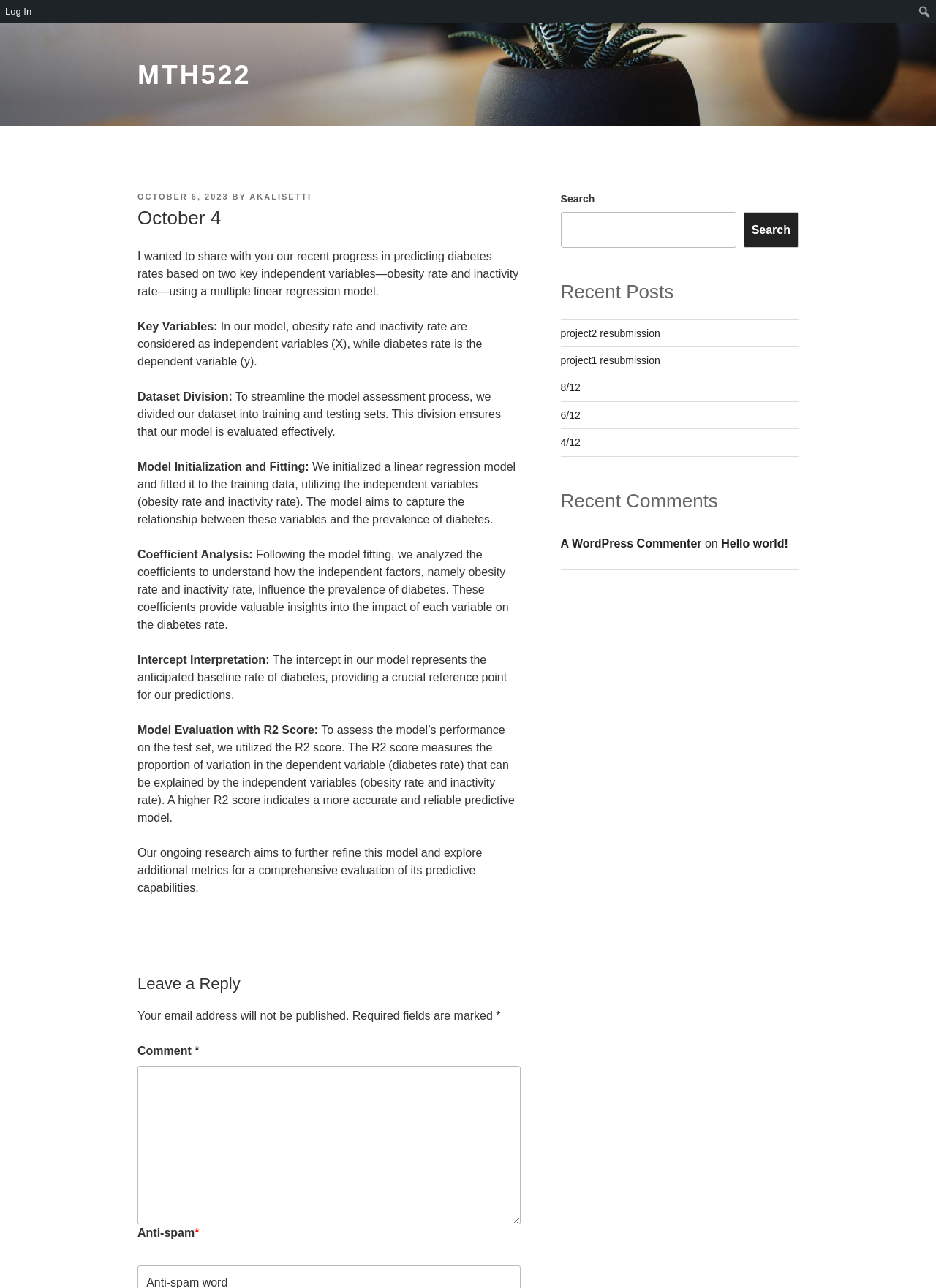Specify the bounding box coordinates (top-left x, top-left y, bottom-right x, bottom-right y) of the UI element in the screenshot that matches this description: Book a Get Acquainted Session

None